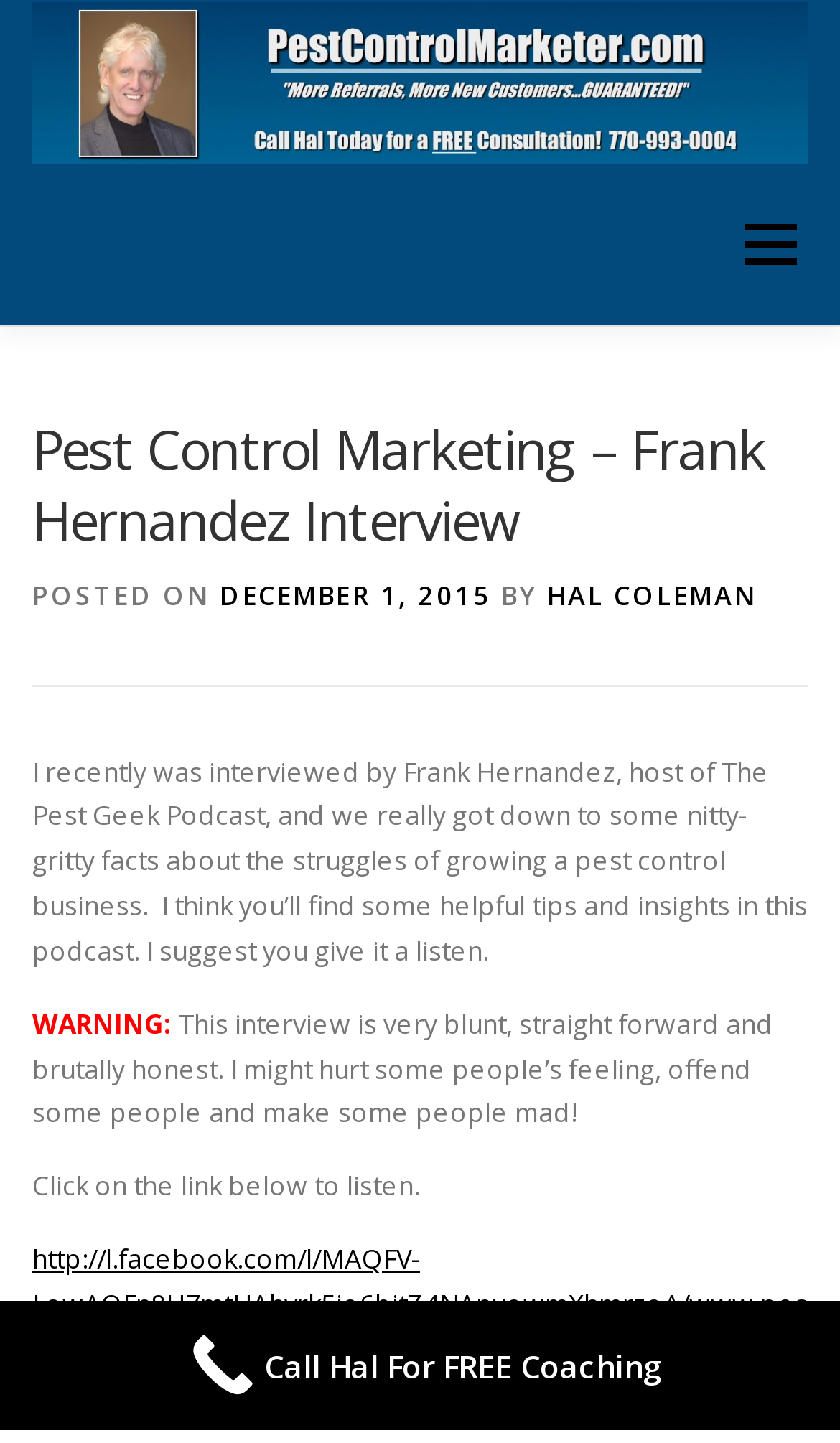Please provide the bounding box coordinates for the element that needs to be clicked to perform the instruction: "Read testimonials". The coordinates must consist of four float numbers between 0 and 1, formatted as [left, top, right, bottom].

[0.233, 0.338, 0.644, 0.402]